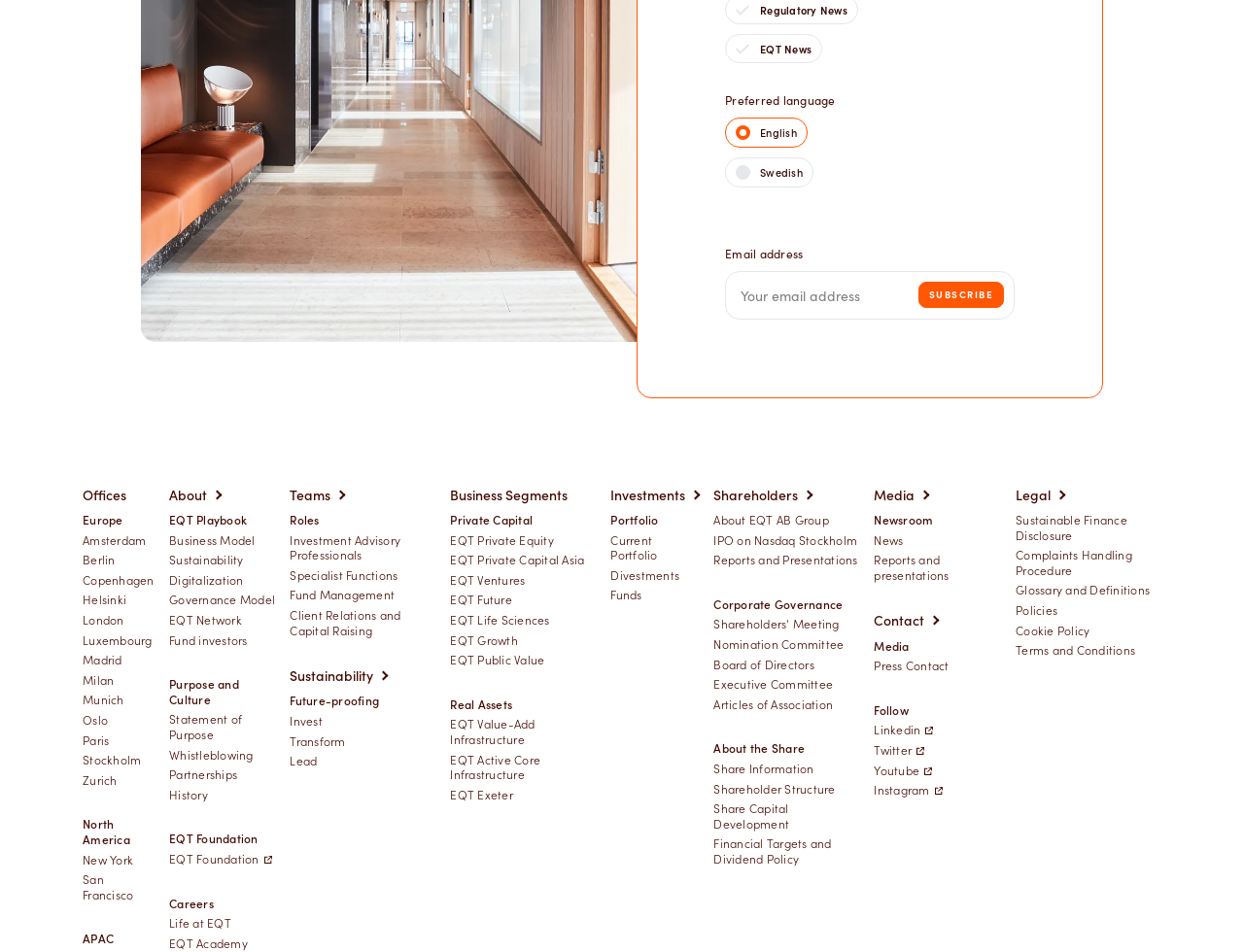Identify the bounding box for the element characterized by the following description: "About EQT AB Group".

[0.574, 0.537, 0.666, 0.556]